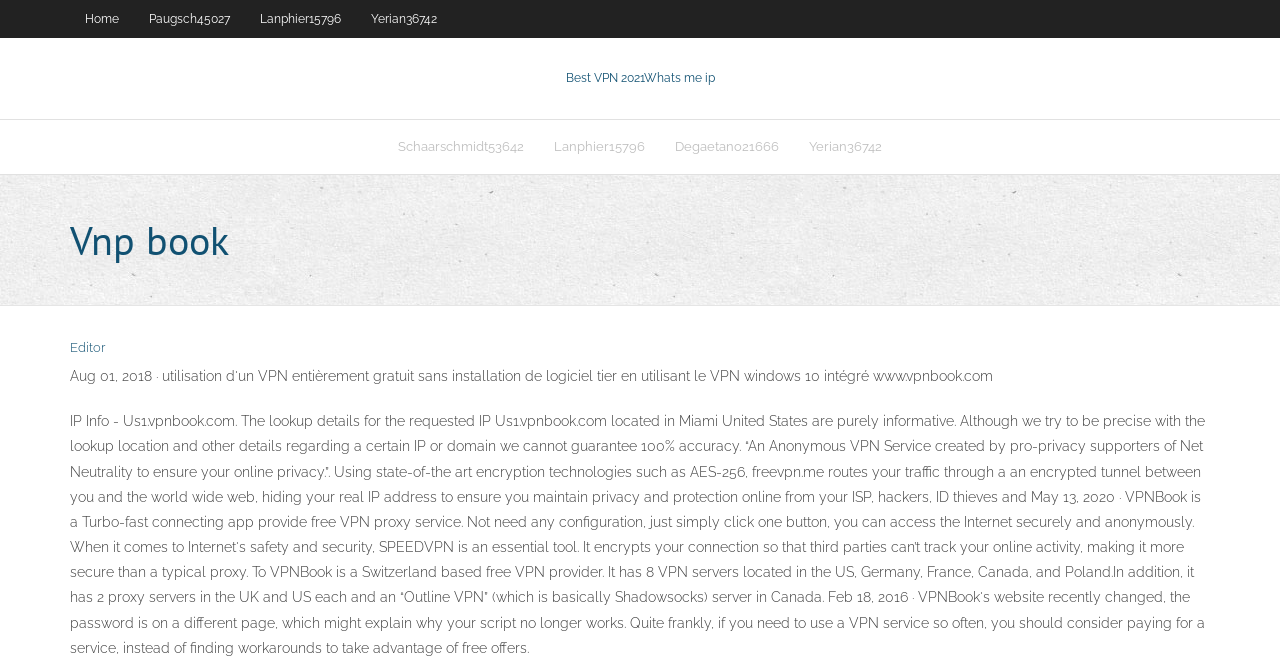Give a complete and precise description of the webpage's appearance.

The webpage appears to be a portal or a directory with various links and sections. At the top, there is a navigation menu with four links: "Home", "Paugsch45027", "Lanphier15796", and "Yerian36742". These links are aligned horizontally and take up a small portion of the top section of the page.

Below the navigation menu, there is a prominent link "Best VPN 2021Whats me ip" with two descriptive texts "Best VPN 2021" and "VPN 2021" adjacent to each other. This section seems to be a highlighted or featured area.

On the left side of the page, there is a table with four links: "Schaarschmidt53642", "Lanphier15796", "Degaetano21666", and "Yerian36742". These links are stacked vertically and occupy a moderate portion of the page.

To the right of the table, there is a large heading "Vnp book" that spans across the page. This heading appears to be a title or a main topic of the webpage.

At the bottom left of the page, there is a single link "Editor" that seems to be a utility or a tool-related link.

Overall, the webpage has a simple and organized structure with various links and sections that provide access to different resources or topics.